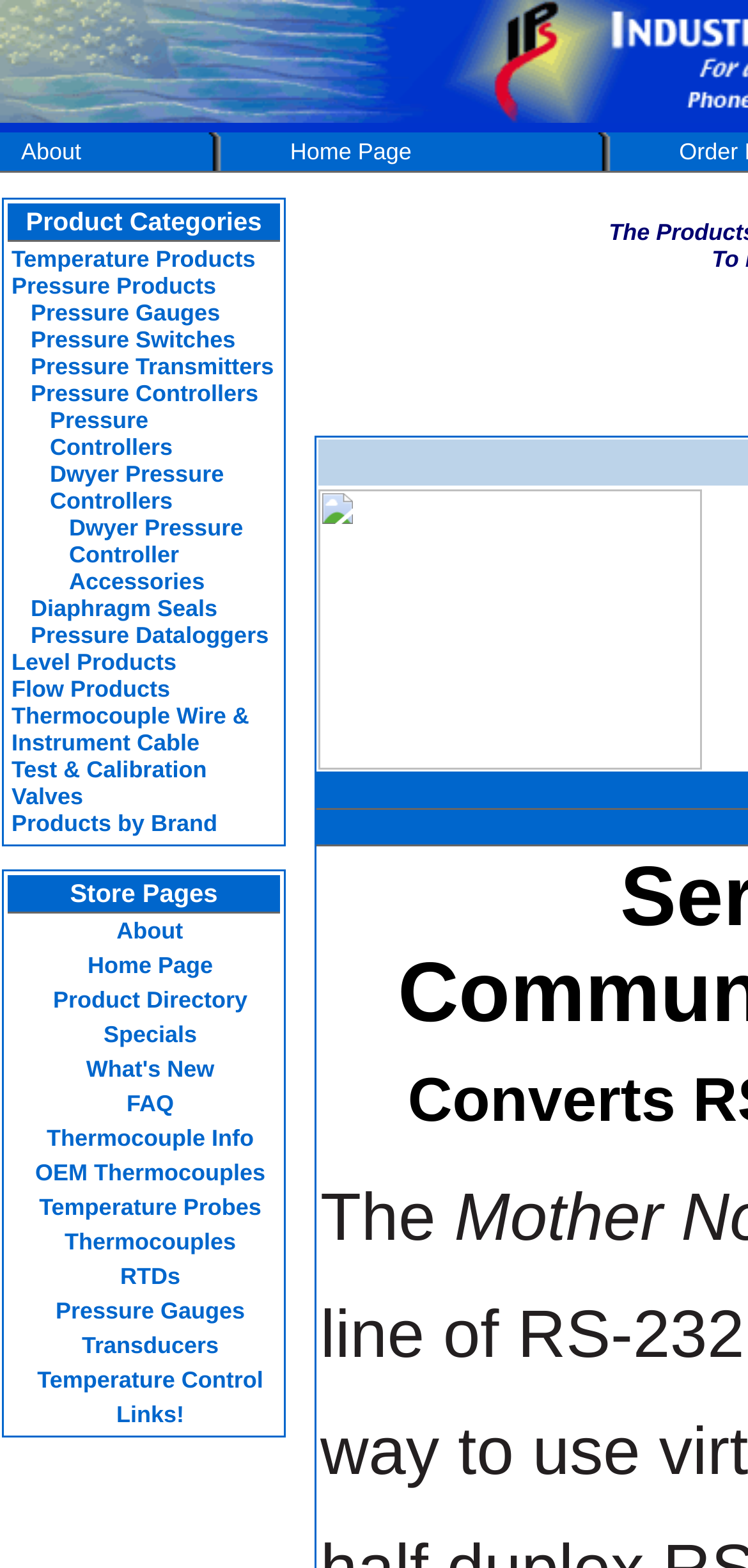Determine the bounding box coordinates for the clickable element required to fulfill the instruction: "Go to Home Page". Provide the coordinates as four float numbers between 0 and 1, i.e., [left, top, right, bottom].

[0.388, 0.088, 0.55, 0.105]